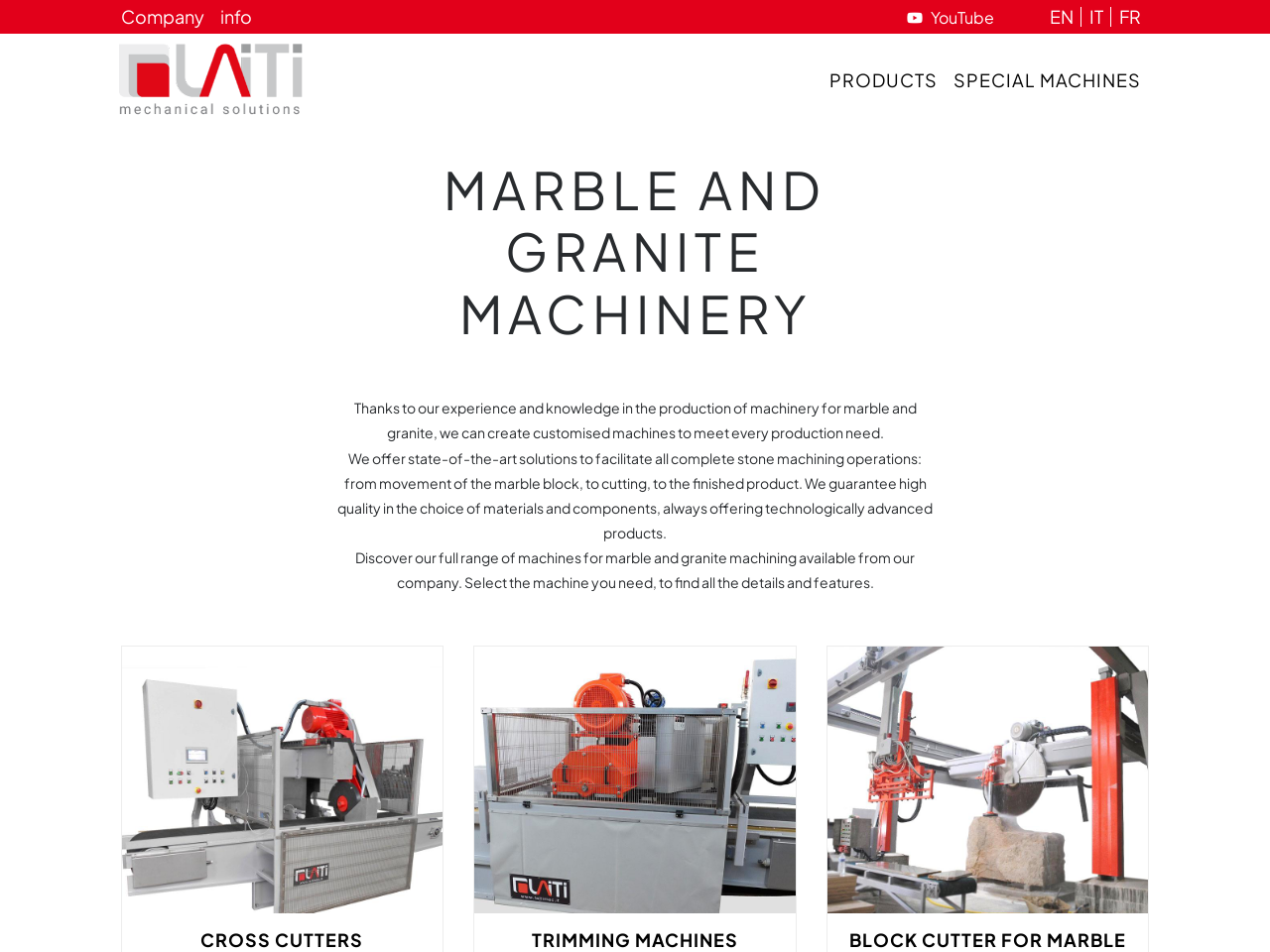Find the bounding box coordinates for the element described here: "Products".

[0.653, 0.067, 0.739, 0.102]